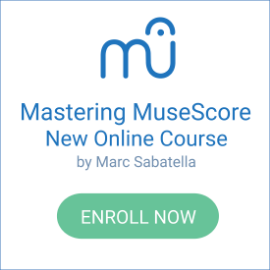What is the main topic of the online course?
We need a detailed and meticulous answer to the question.

The main topic of the online course is MuseScore, a popular music notation software, as indicated by the title 'Mastering MuseScore' and the image promoting the course.